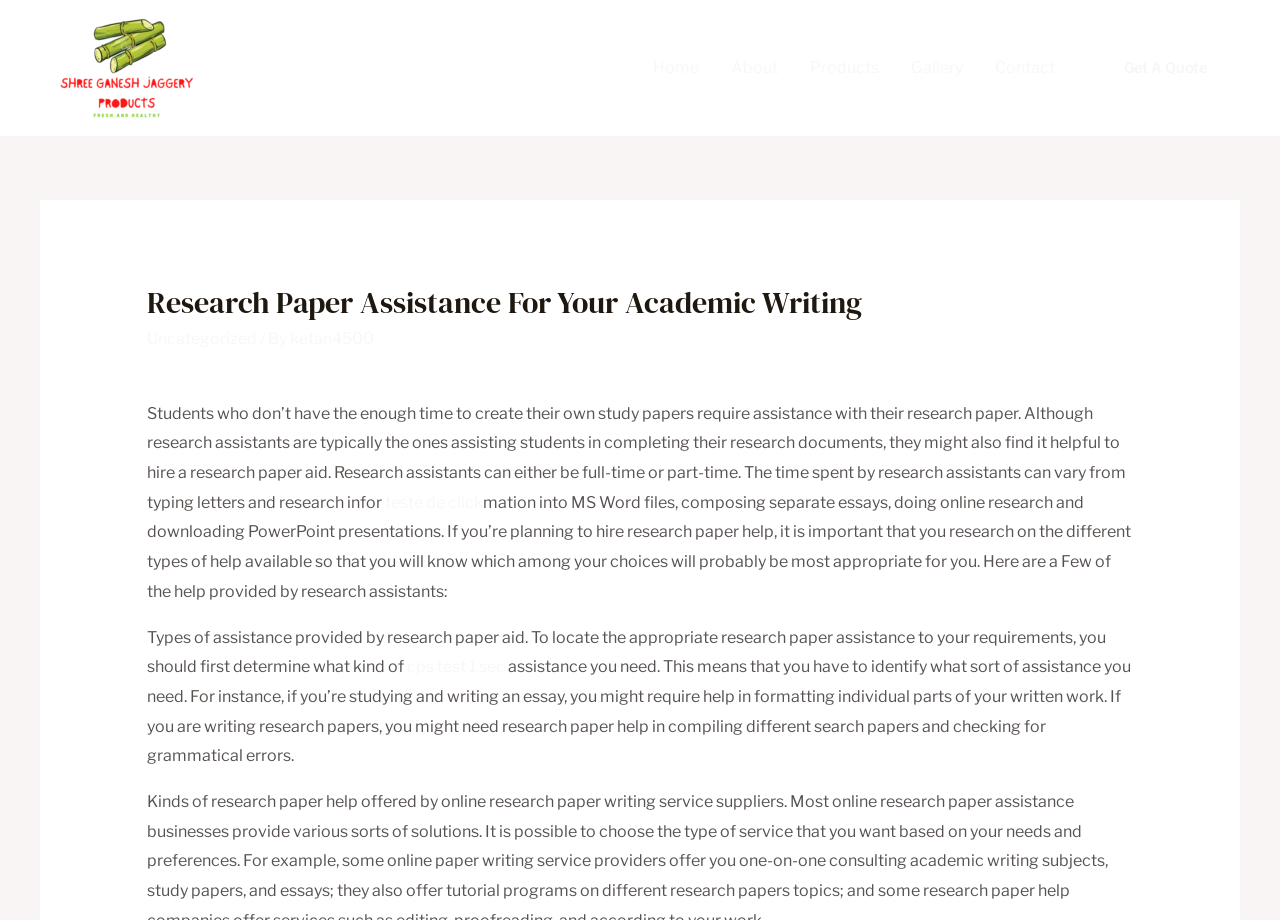Please find the bounding box coordinates of the element that you should click to achieve the following instruction: "Click on the 'About' link". The coordinates should be presented as four float numbers between 0 and 1: [left, top, right, bottom].

[0.558, 0.036, 0.62, 0.112]